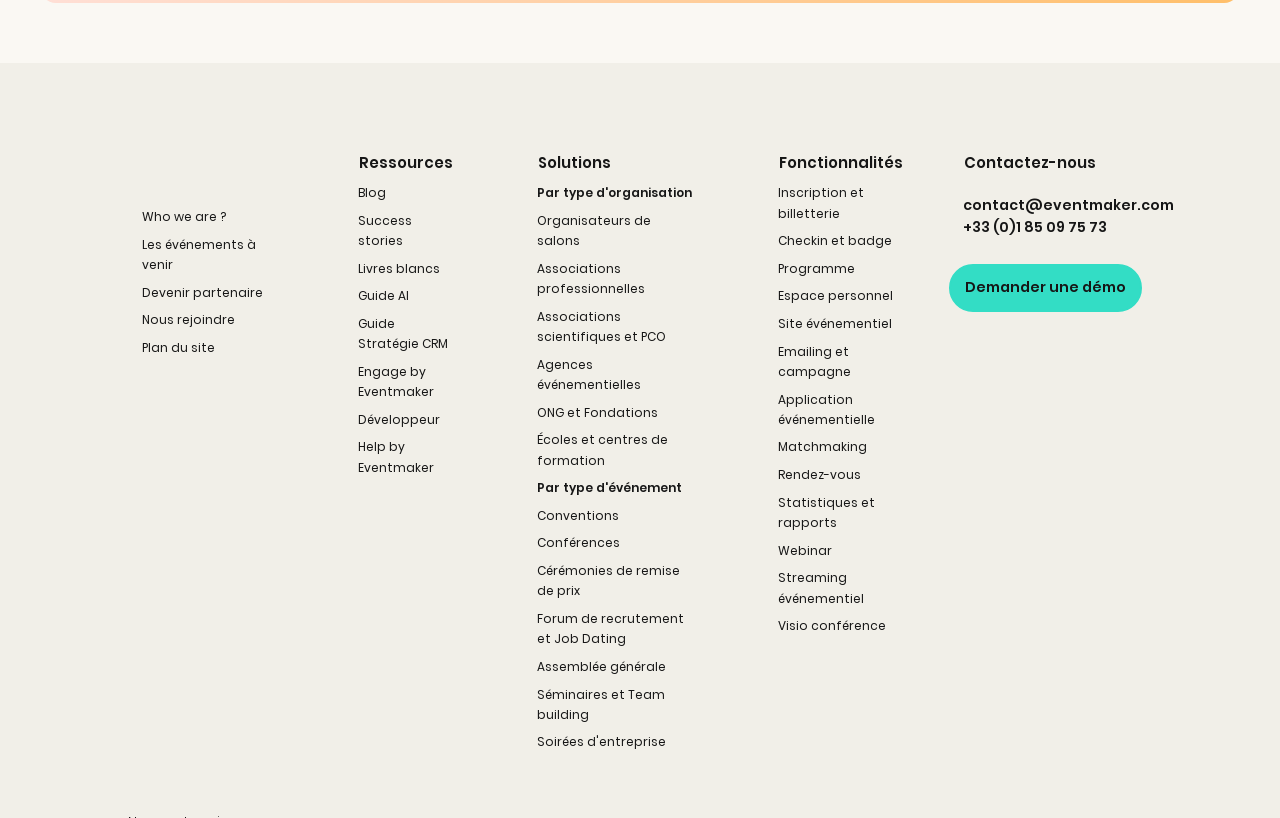Refer to the image and offer a detailed explanation in response to the question: What is the main purpose of this website?

Based on the various links and categories on the webpage, it appears that the website is primarily used for event management, providing solutions and resources for event organizers and attendees.